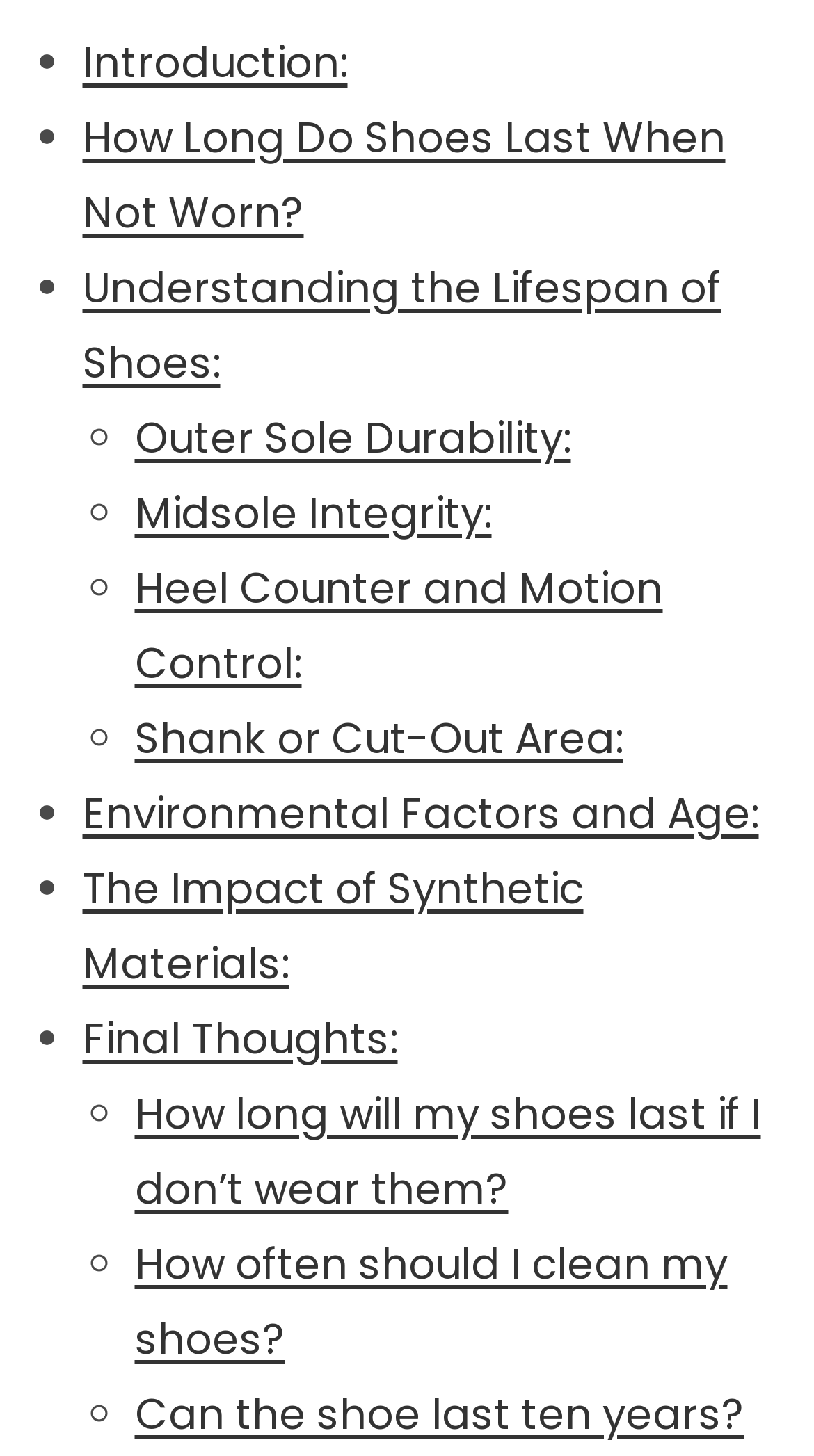Mark the bounding box of the element that matches the following description: "Understanding the Lifespan of Shoes:".

[0.101, 0.177, 0.886, 0.269]